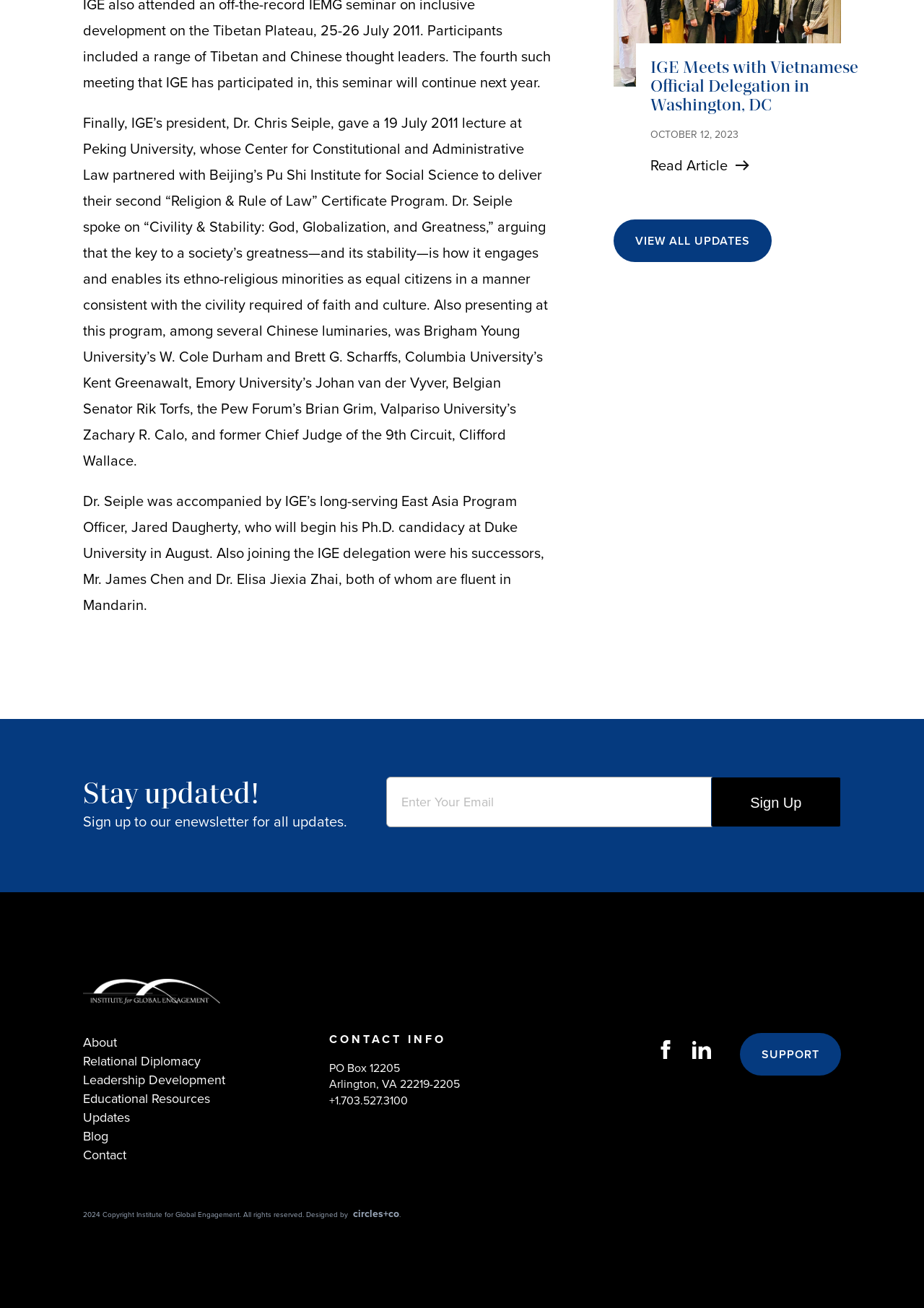Please provide the bounding box coordinates for the element that needs to be clicked to perform the following instruction: "Sign up to the newsletter". The coordinates should be given as four float numbers between 0 and 1, i.e., [left, top, right, bottom].

[0.418, 0.594, 0.91, 0.632]